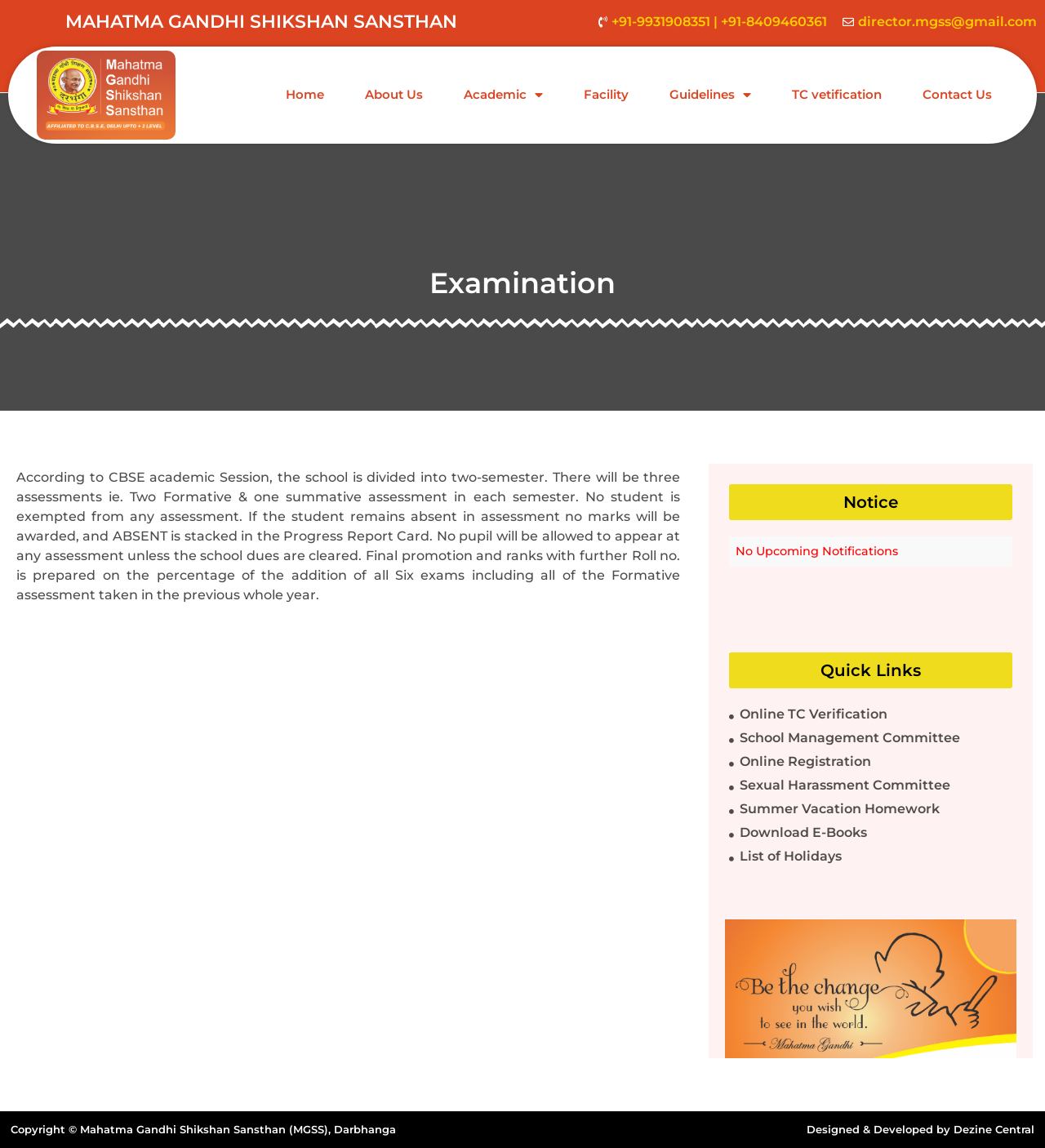Respond to the question below with a single word or phrase: How many phone numbers are provided on the webpage?

2